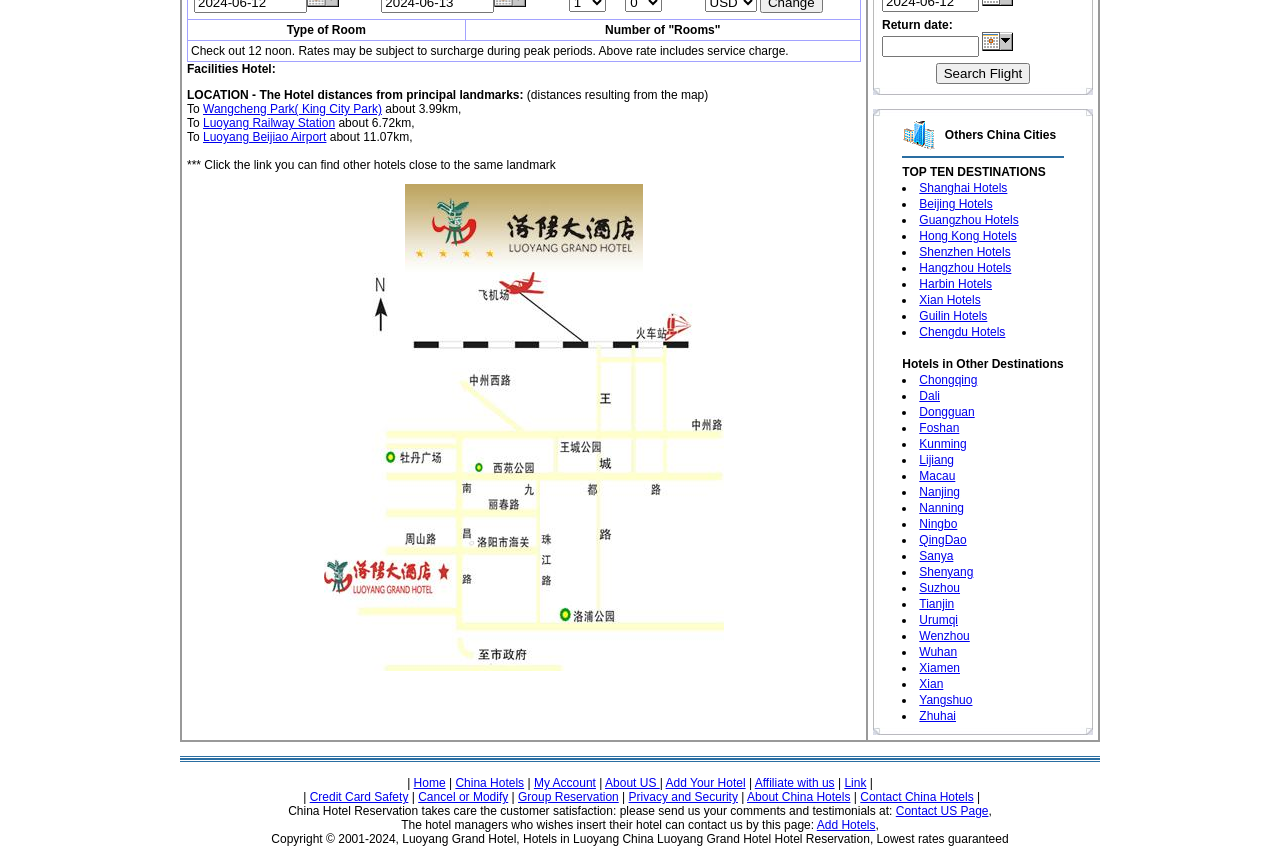Using the provided element description: "Sanya", determine the bounding box coordinates of the corresponding UI element in the screenshot.

[0.718, 0.643, 0.745, 0.659]